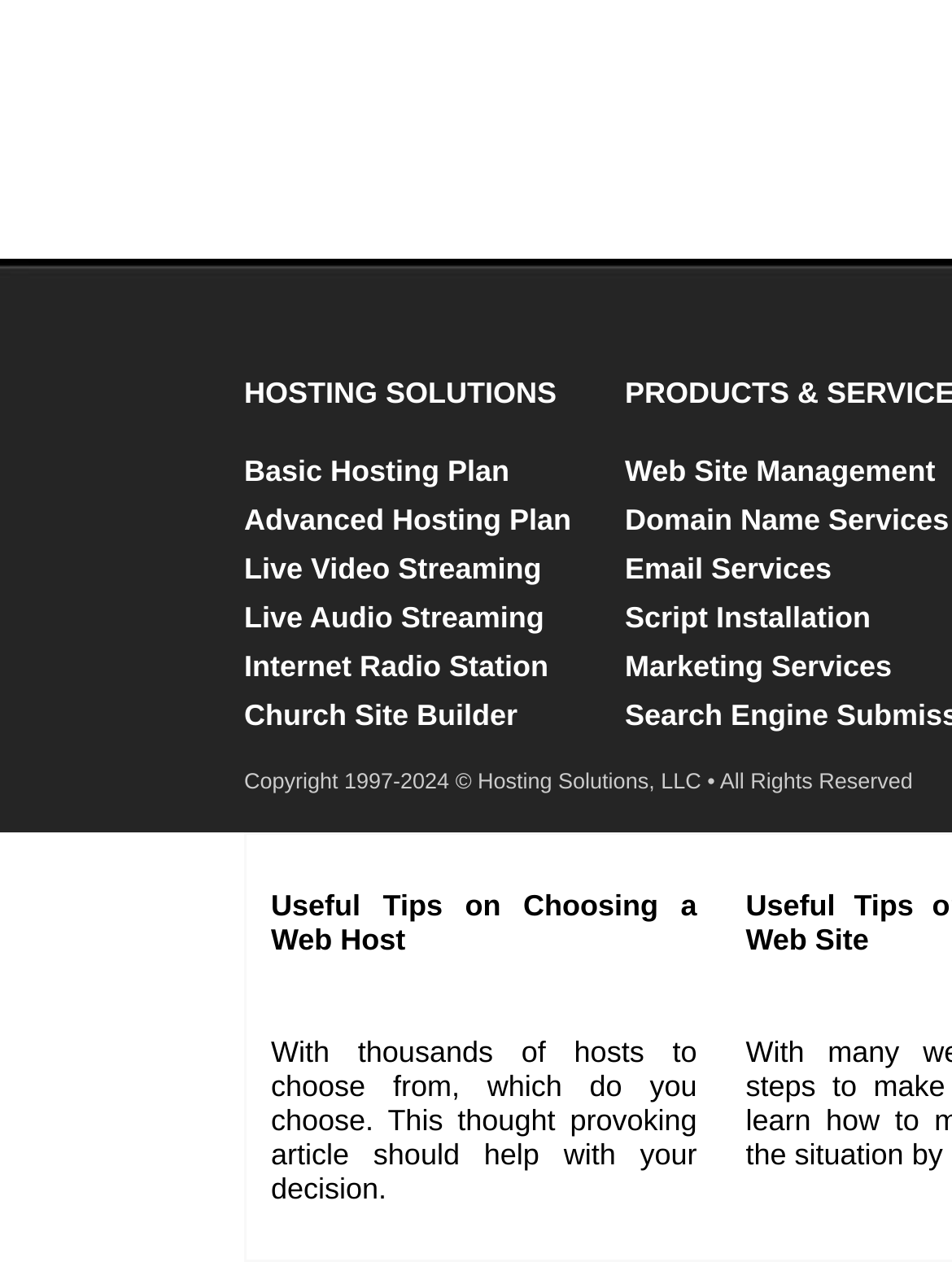Please find the bounding box coordinates for the clickable element needed to perform this instruction: "Check Email Services".

[0.656, 0.437, 0.874, 0.464]